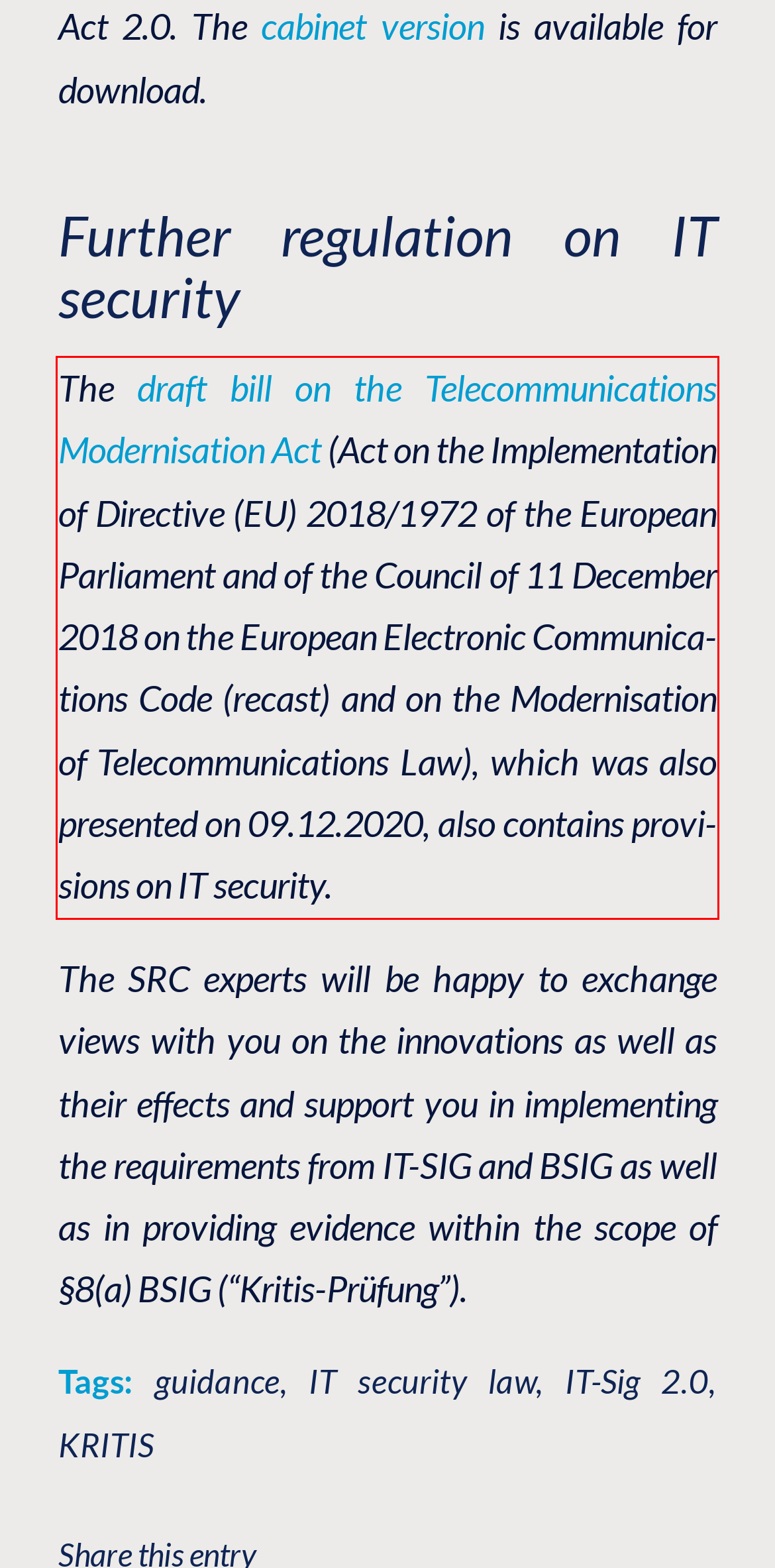Within the screenshot of a webpage, identify the red bounding box and perform OCR to capture the text content it contains.

The draft bill on the Telecom­mu­ni­ca­tions Moderni­sation Act (Act on the Imple­men­tation of Directive (EU) 2018/1972 of the European Parliament and of the Council of 11 December 2018 on the European Electronic Commu­ni­ca­tions Code (recast) and on the Moderni­sation of Telecom­mu­ni­ca­tions Law), which was also presented on 09.12.2020, also contains provi­sions on IT security.